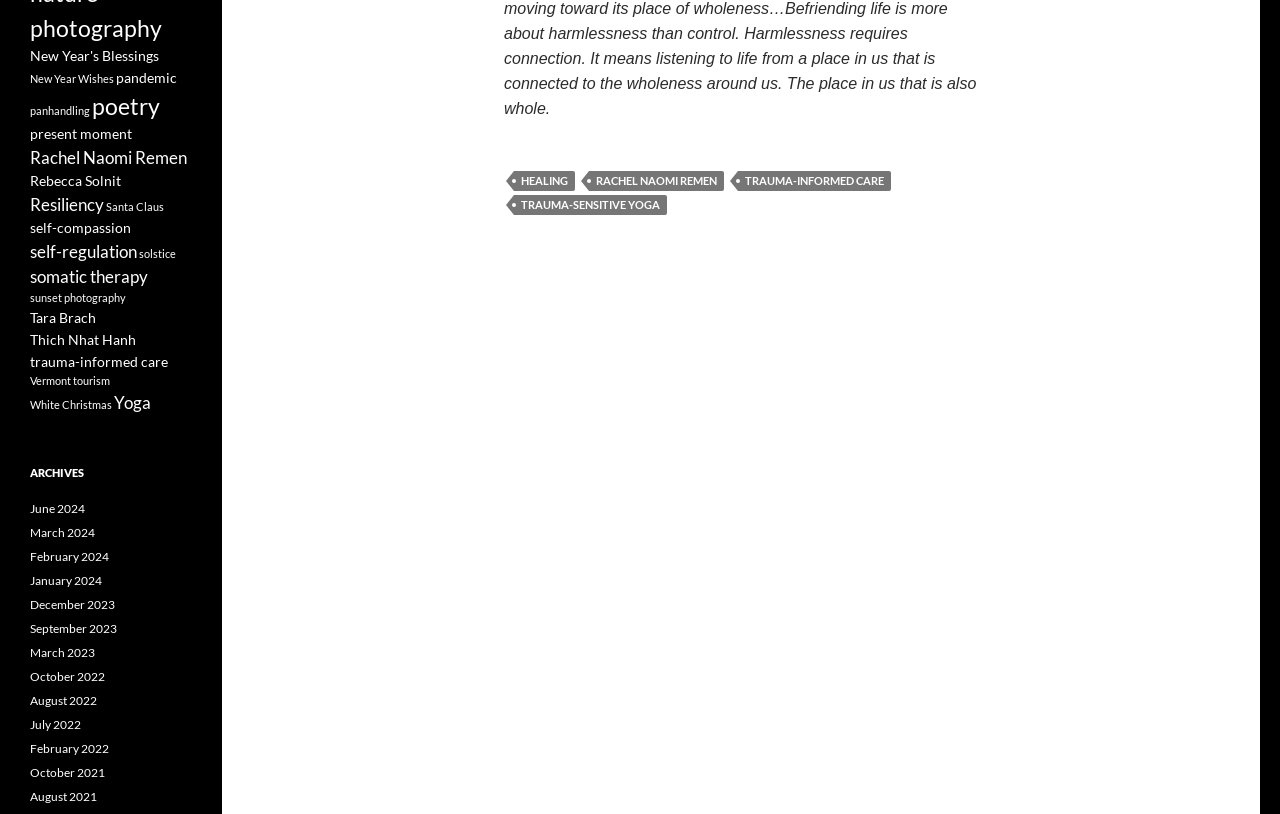Locate the bounding box coordinates of the element you need to click to accomplish the task described by this instruction: "Click on the 'HEALING' link".

[0.402, 0.21, 0.449, 0.235]